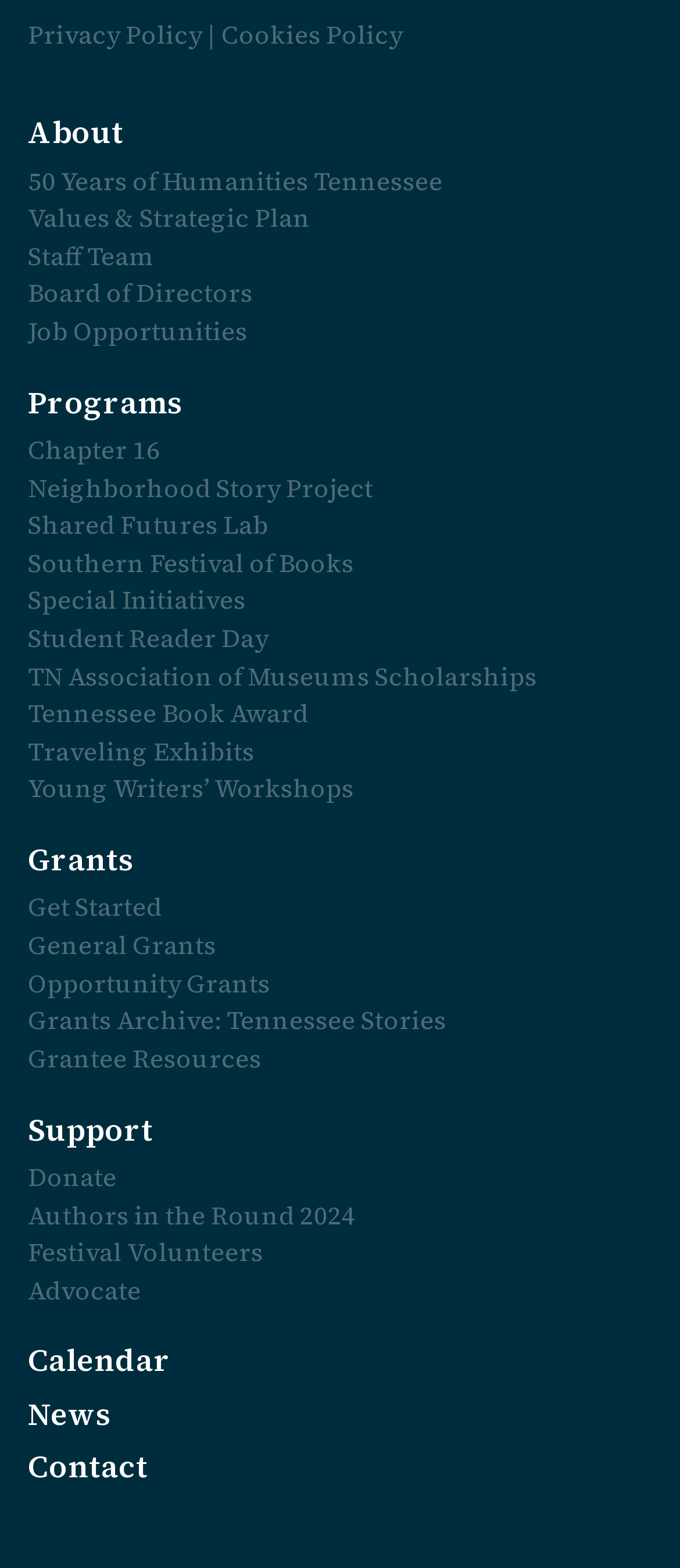Identify the bounding box coordinates of the clickable region necessary to fulfill the following instruction: "Donate to the organization". The bounding box coordinates should be four float numbers between 0 and 1, i.e., [left, top, right, bottom].

[0.041, 0.74, 0.172, 0.762]